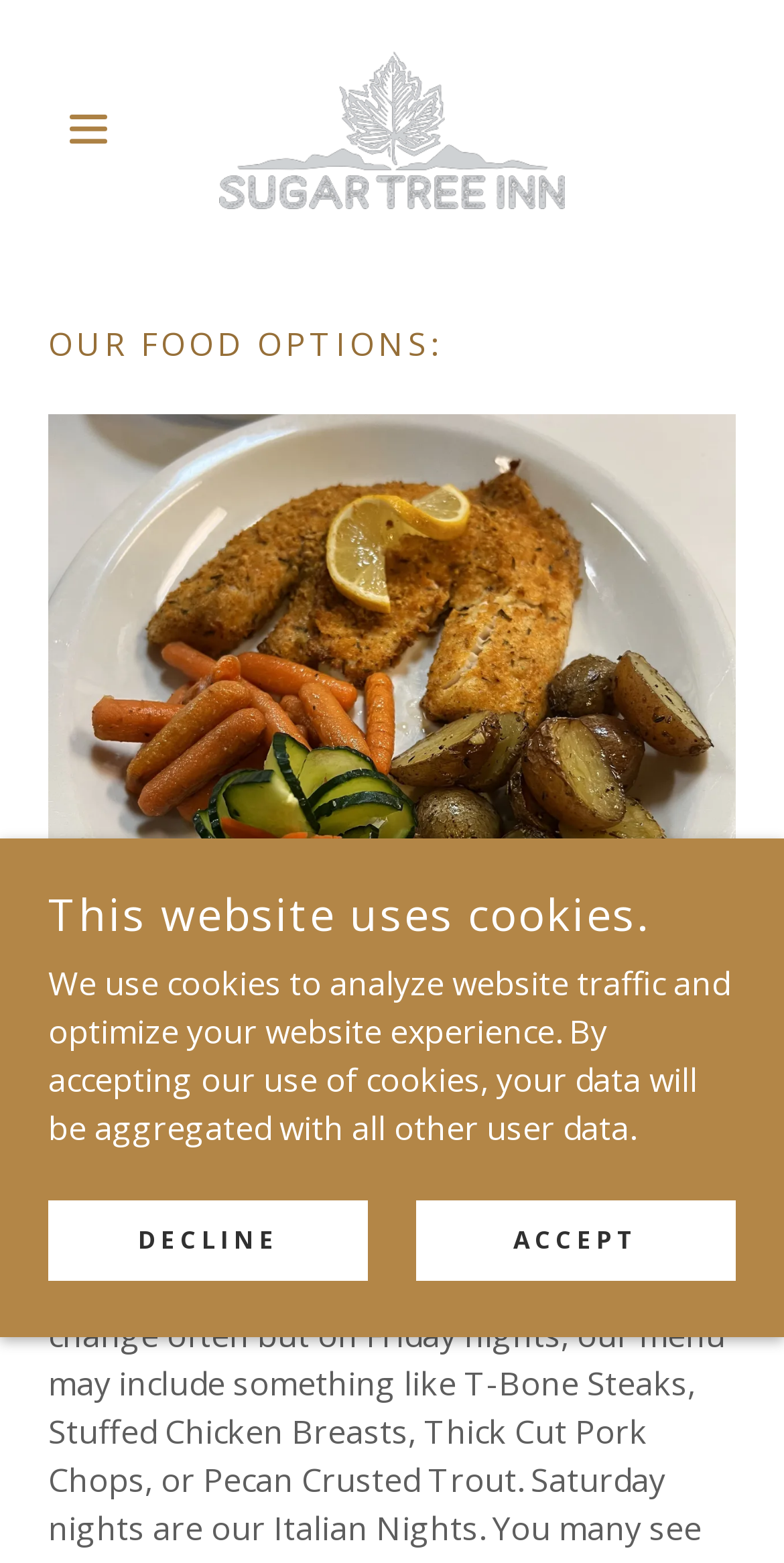Determine the main text heading of the webpage and provide its content.

OUR FOOD OPTIONS: